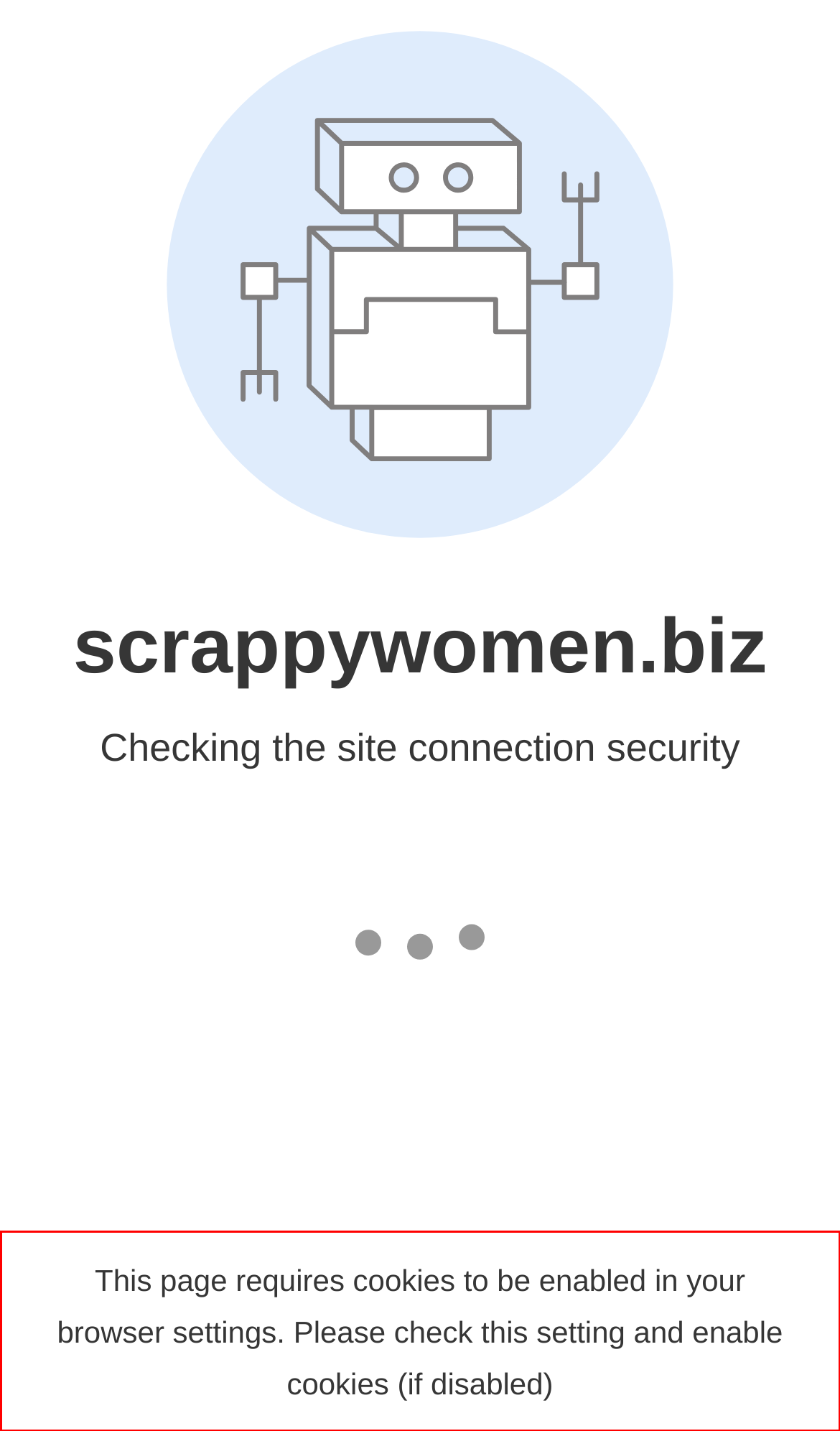Observe the screenshot of the webpage, locate the red bounding box, and extract the text content within it.

This page requires cookies to be enabled in your browser settings. Please check this setting and enable cookies (if disabled)